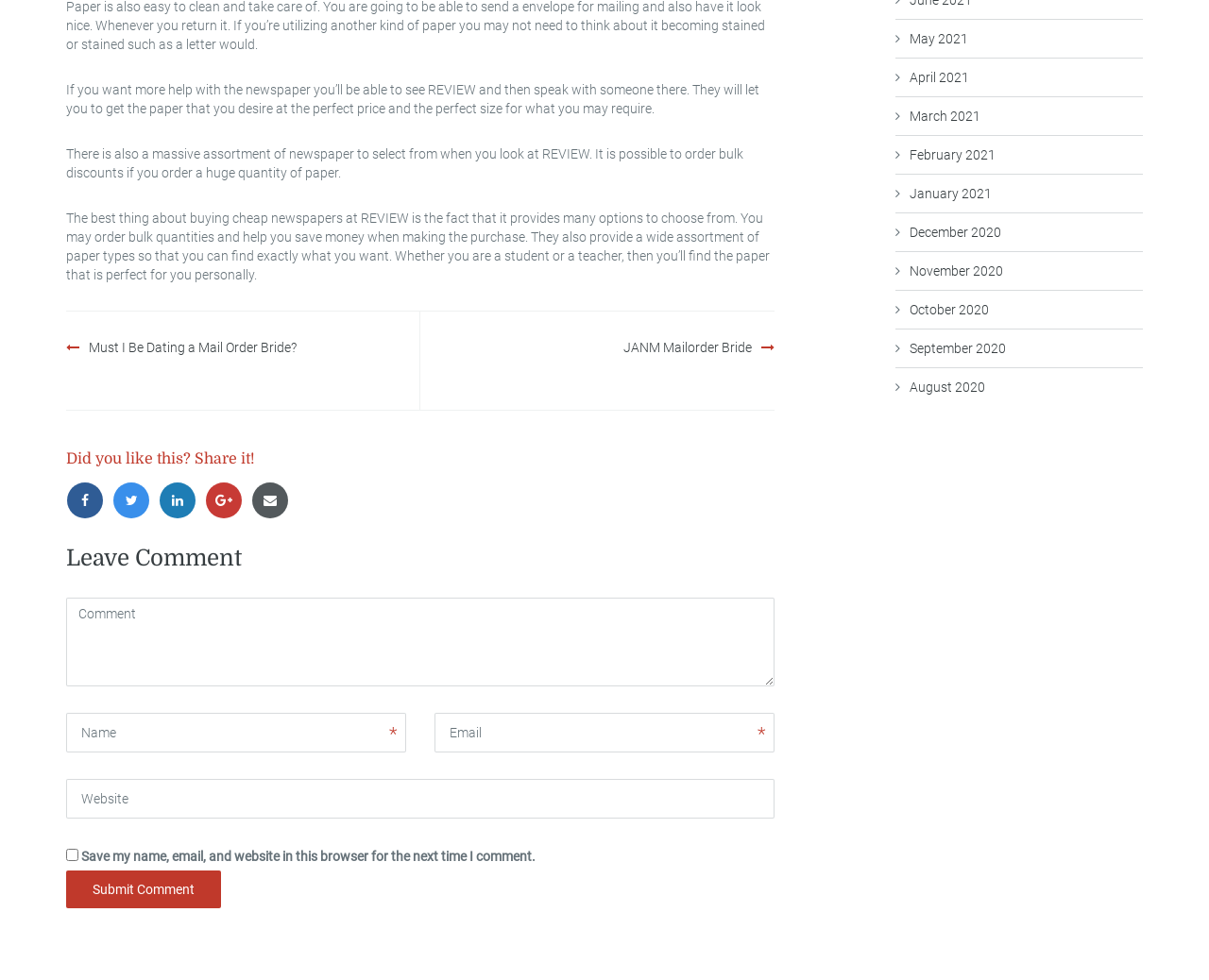Identify the bounding box for the element characterized by the following description: "June 19, 2015".

None